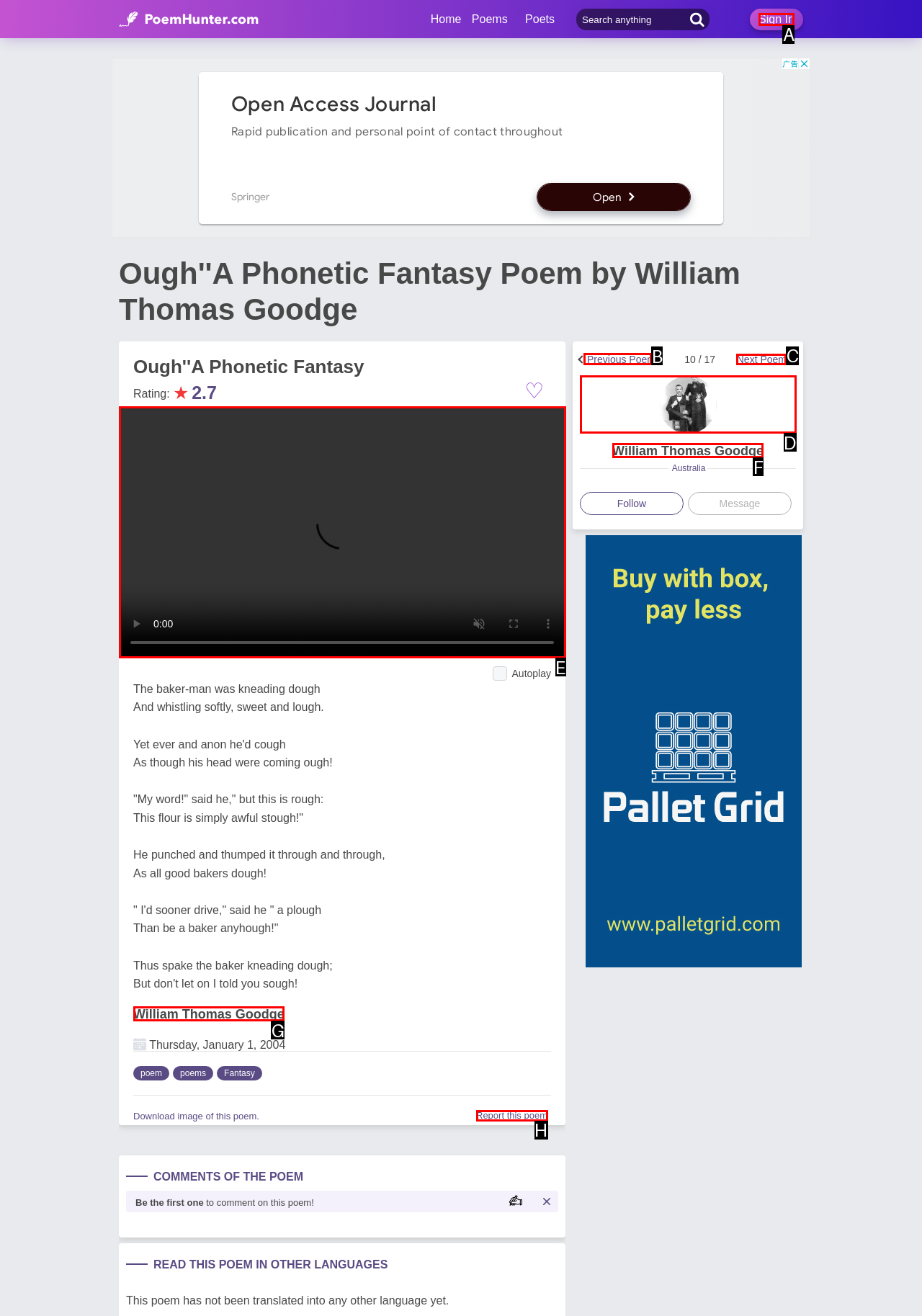Choose the letter of the option that needs to be clicked to perform the task: Read about 'Medicine Disposal Locations'. Answer with the letter.

None